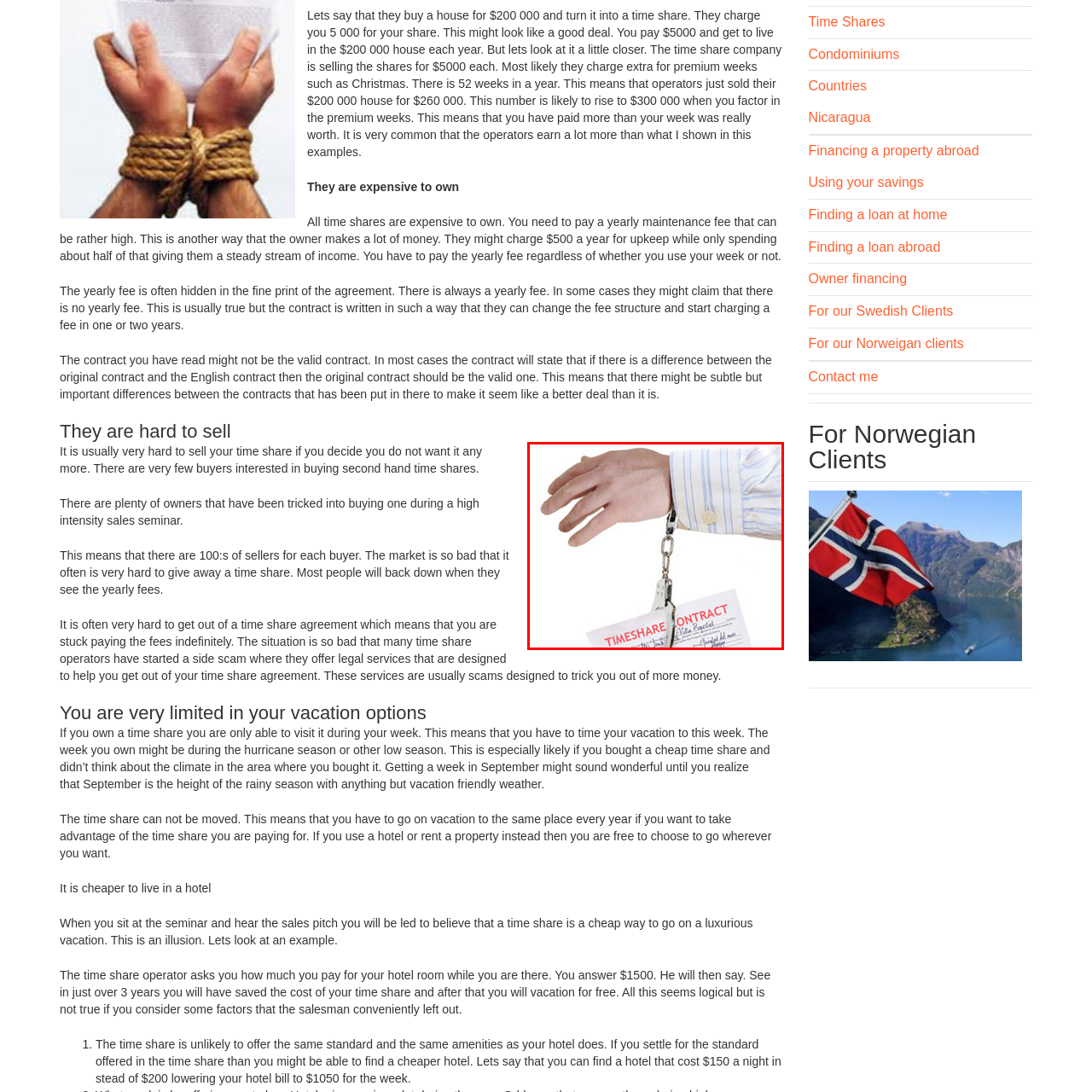Describe extensively the visual content inside the red marked area.

The image portrays a hand gripping a timeshare contract that is attached to a metal chain, symbolizing the restrictive nature of timeshare agreements. The hand, clad in a light blue striped shirt, appears to be held captive by the contract, suggesting the potential financial burden and lack of freedom often associated with timeshare ownership. This visual metaphor highlights the challenges owners face, such as high maintenance fees and the difficulty of selling their timeshare, reinforcing the notion that while timeshares may initially seem like a good investment, they often lead to long-term financial commitments that can be hard to escape.